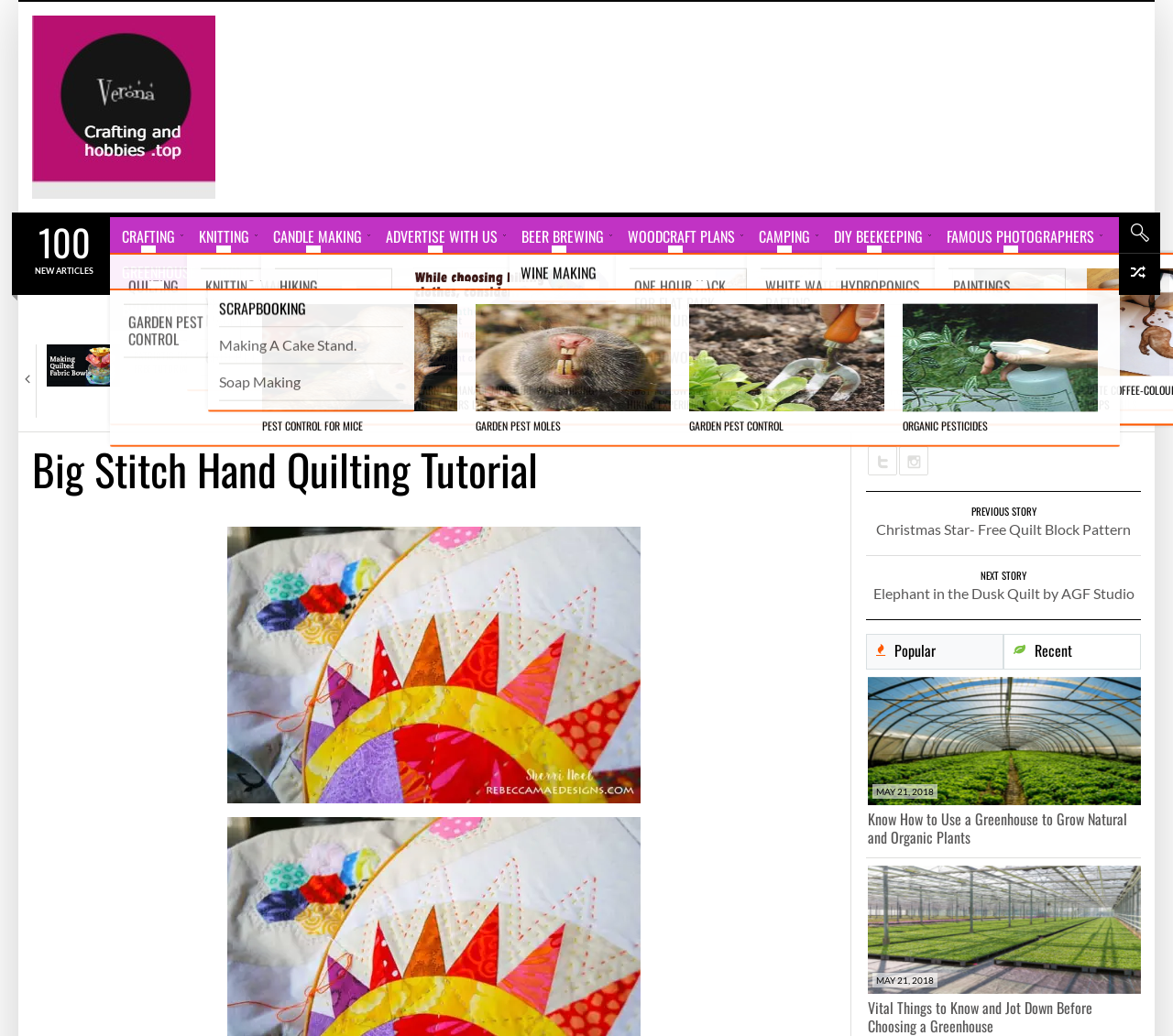Answer the question using only a single word or phrase: 
What is the main topic of this webpage?

Quilting